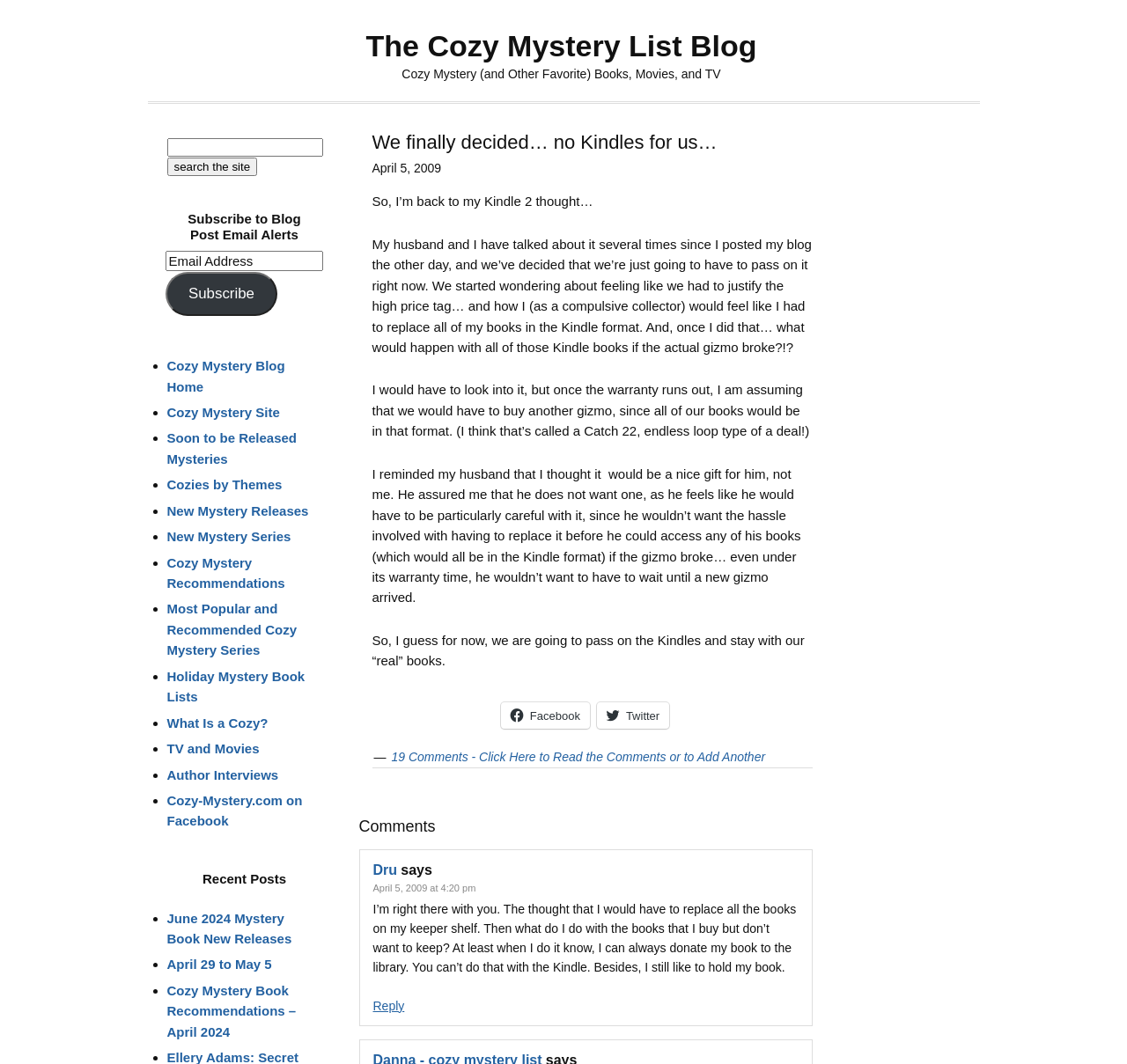Please use the details from the image to answer the following question comprehensively:
How many comments are there on the blog post?

The number of comments can be found at the bottom of the blog post, where it says '19 Comments - Click Here to Read the Comments or to Add Another'.